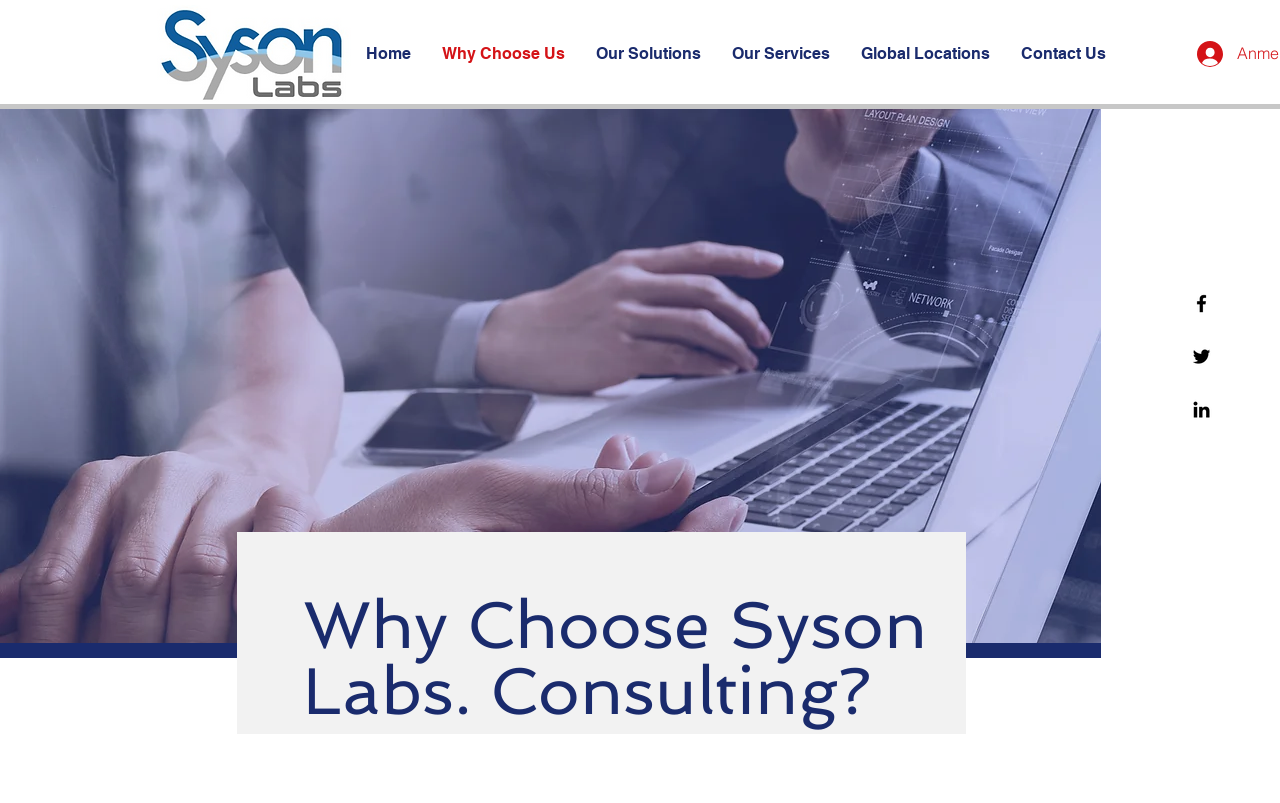Please determine the bounding box coordinates of the clickable area required to carry out the following instruction: "Visit Home page". The coordinates must be four float numbers between 0 and 1, represented as [left, top, right, bottom].

[0.274, 0.034, 0.334, 0.1]